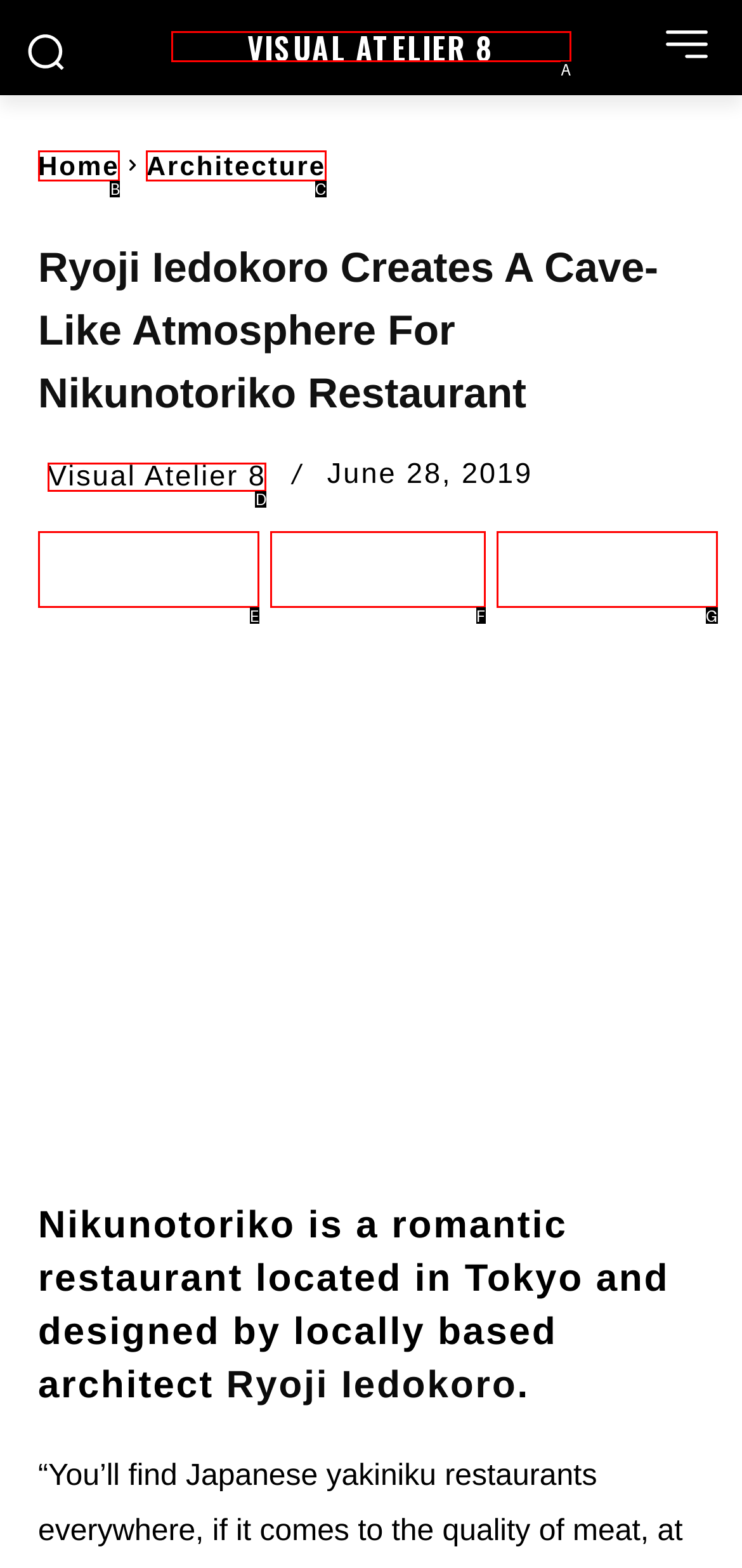Please determine which option aligns with the description: Visual Atelier 8. Respond with the option’s letter directly from the available choices.

A